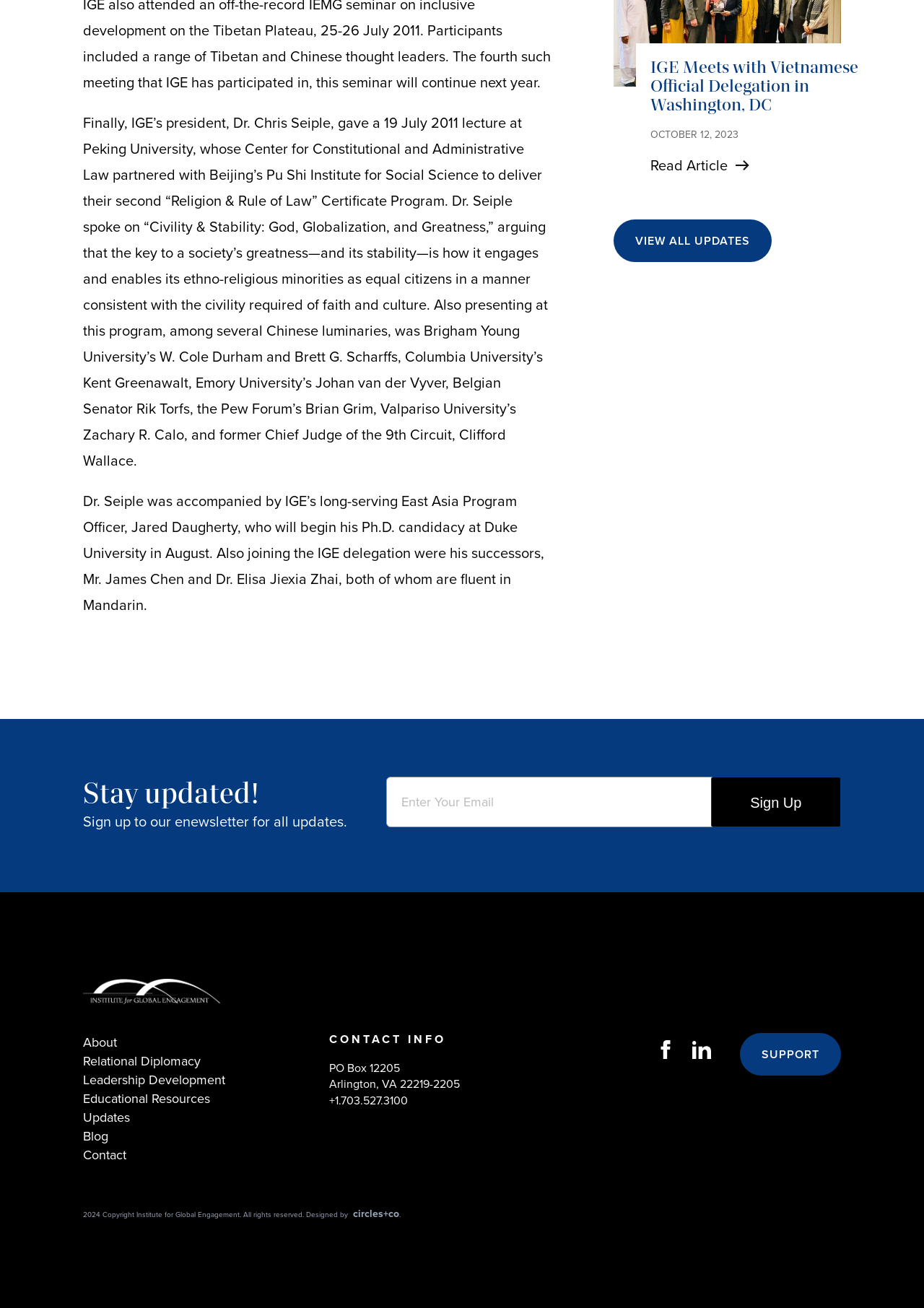Please locate the clickable area by providing the bounding box coordinates to follow this instruction: "Read the article".

[0.704, 0.118, 0.811, 0.135]